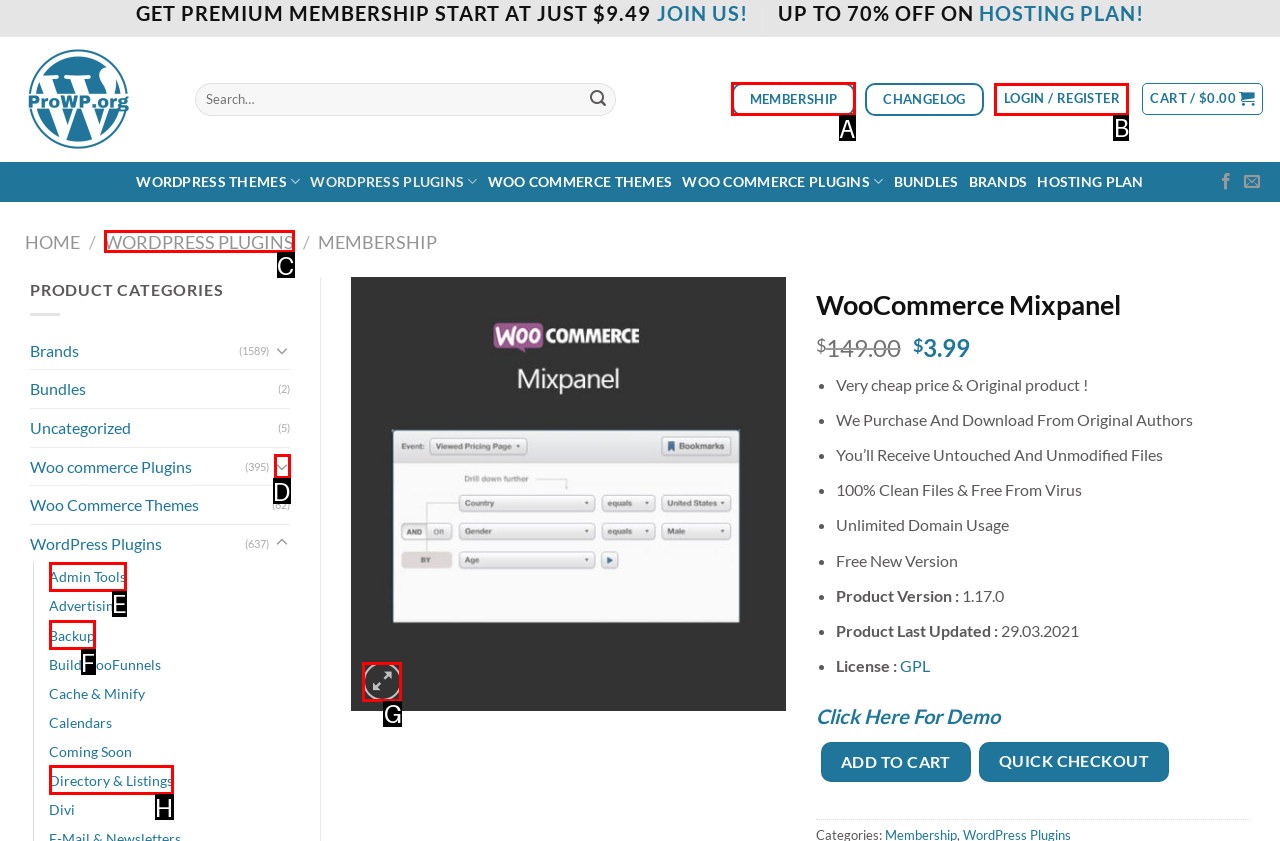Select the letter of the UI element you need to click on to fulfill this task: Click the 'Home' site link. Write down the letter only.

None